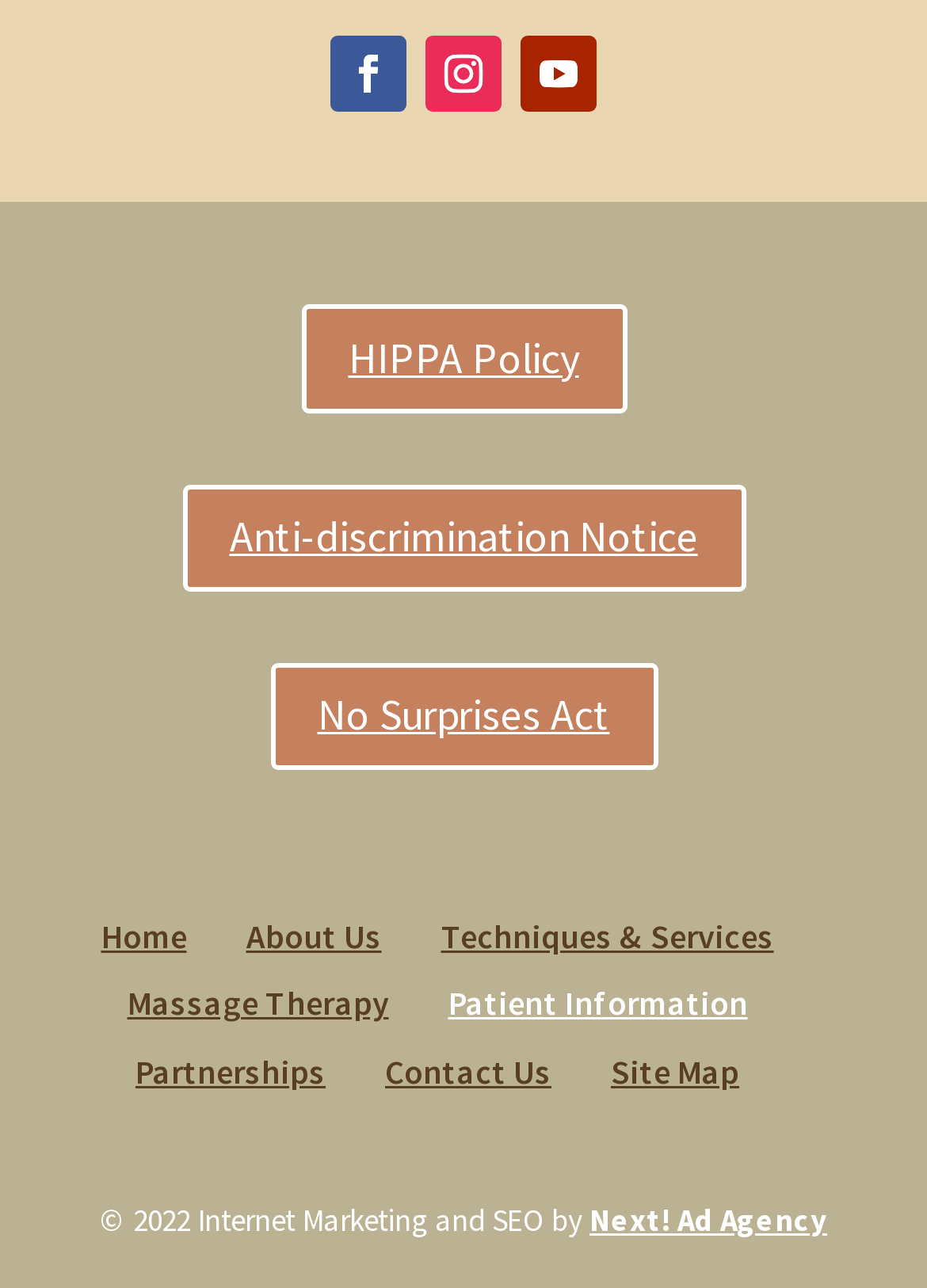Determine the bounding box coordinates for the element that should be clicked to follow this instruction: "go to home page". The coordinates should be given as four float numbers between 0 and 1, in the format [left, top, right, bottom].

[0.109, 0.711, 0.201, 0.744]